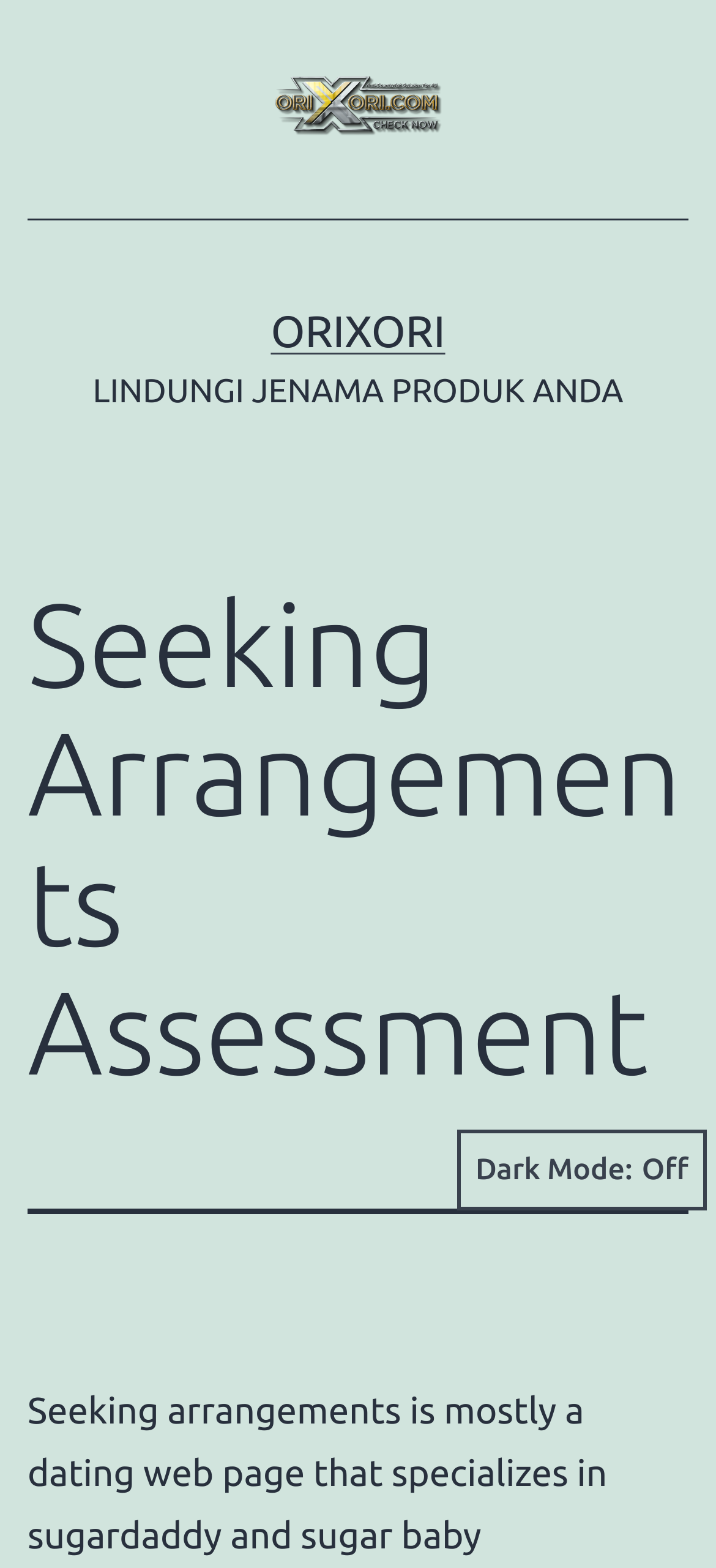Based on the element description, predict the bounding box coordinates (top-left x, top-left y, bottom-right x, bottom-right y) for the UI element in the screenshot: Home

None